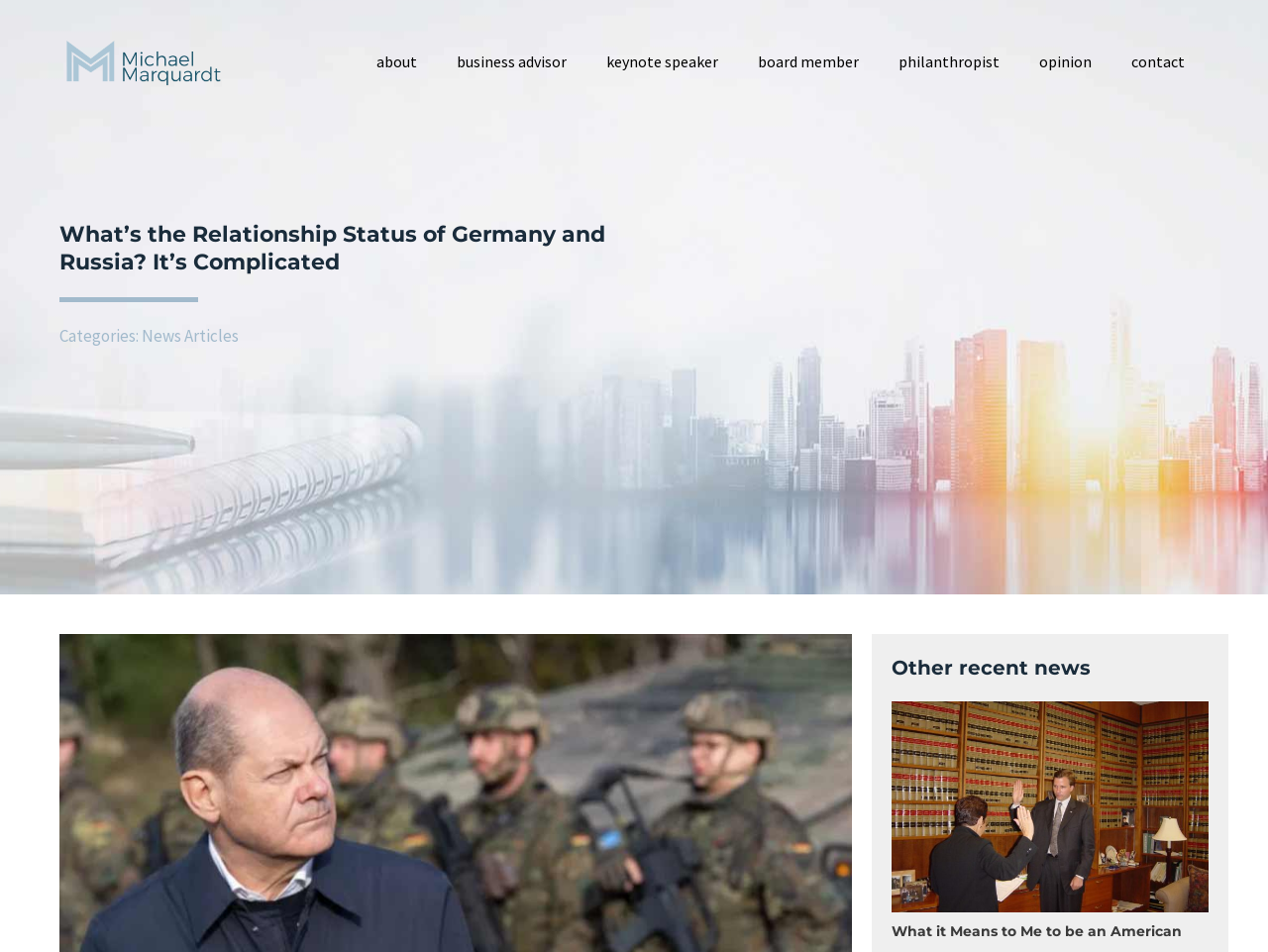Who is the author of this webpage?
Please provide a detailed and comprehensive answer to the question.

The author of this webpage is Michael Marquardt, which can be inferred from the link 'Michael Marquardt' at the top of the page, accompanied by an image of the same name.